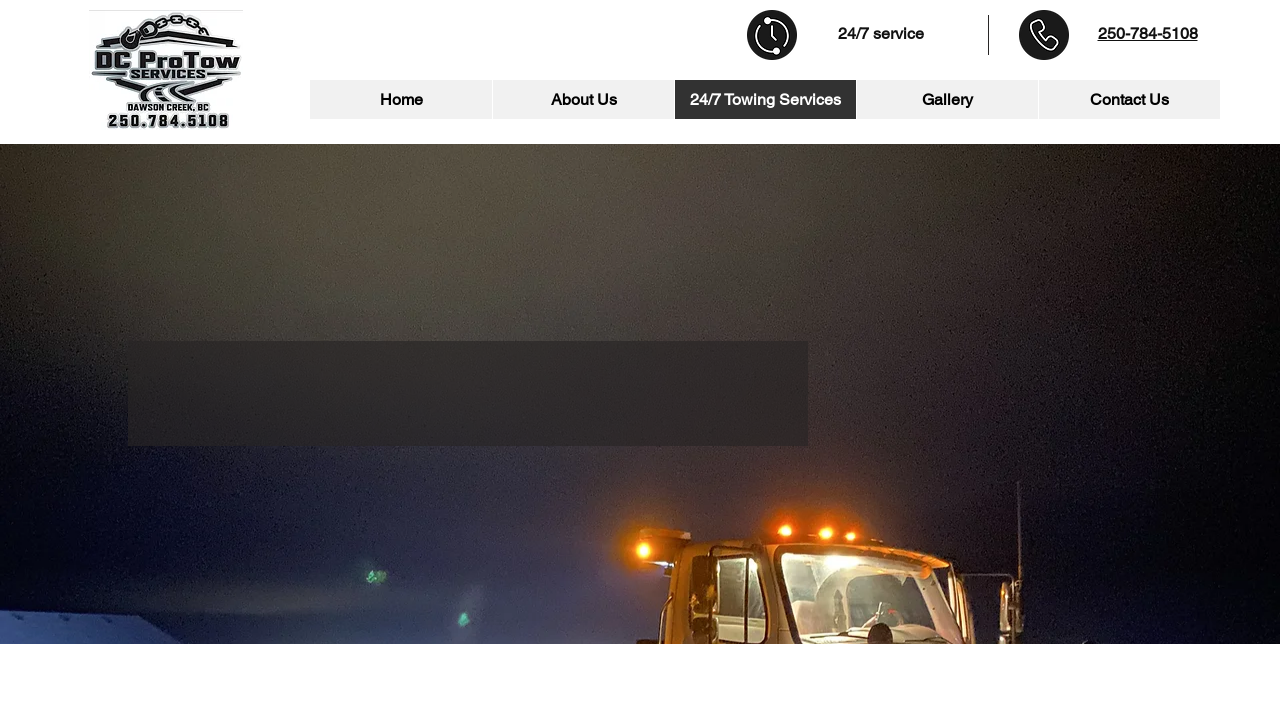Locate the bounding box coordinates for the element described below: "About Us". The coordinates must be four float values between 0 and 1, formatted as [left, top, right, bottom].

[0.384, 0.113, 0.527, 0.168]